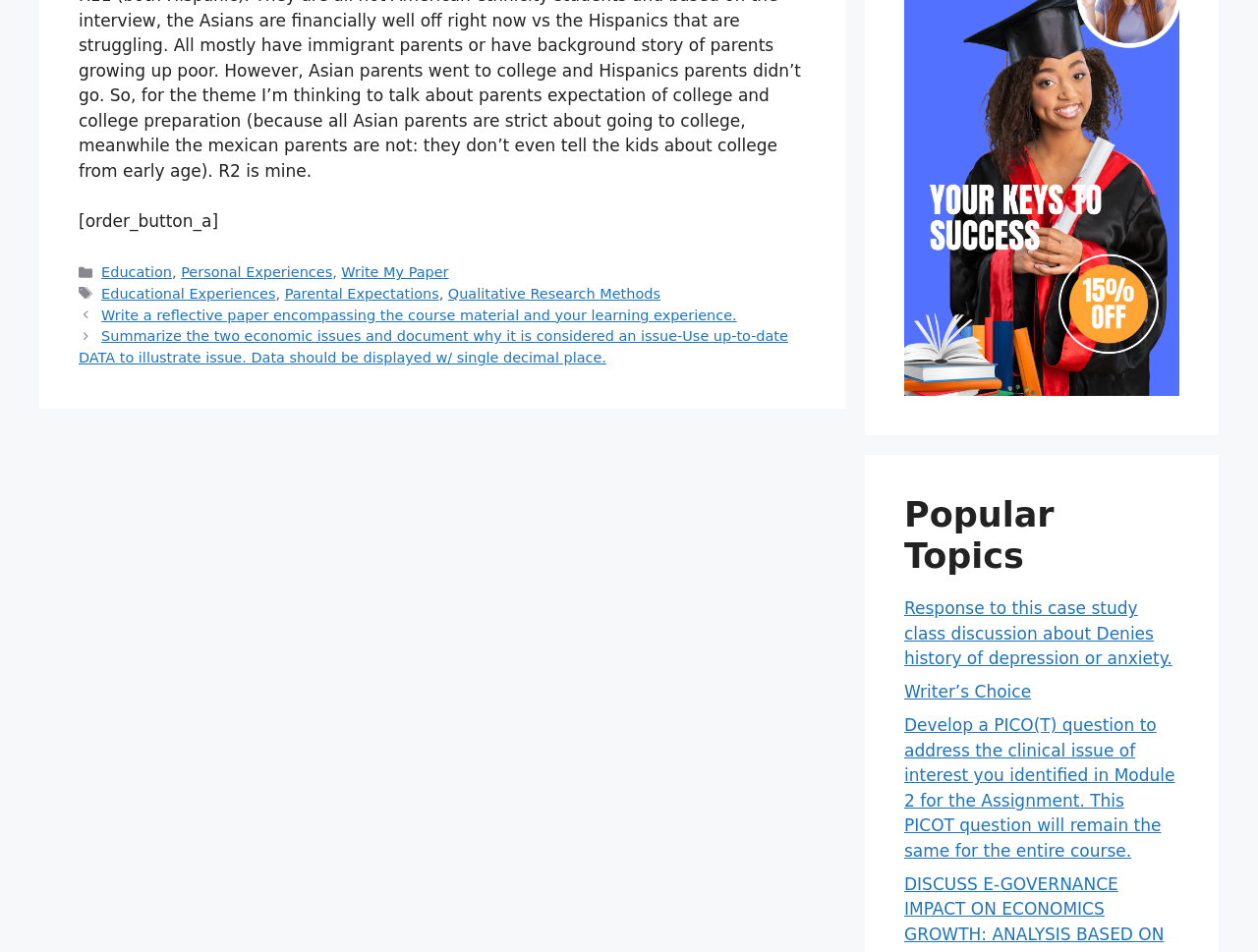What is the topic of the first post?
Please give a detailed answer to the question using the information shown in the image.

The first post is listed under the 'Posts' navigation section, and its title is 'Write a reflective paper encompassing the course material and your learning experience.'